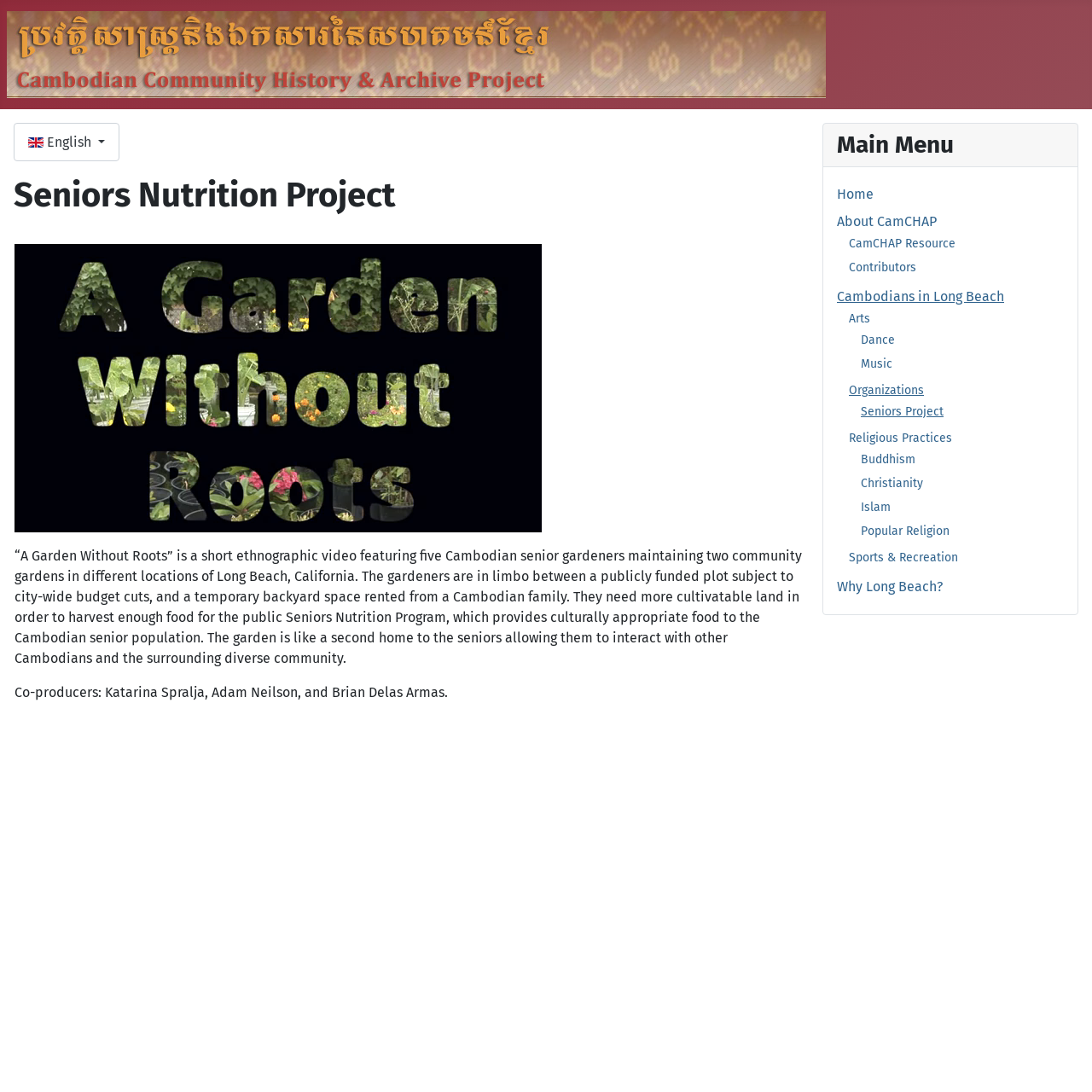Give the bounding box coordinates for the element described as: "name="s"".

None